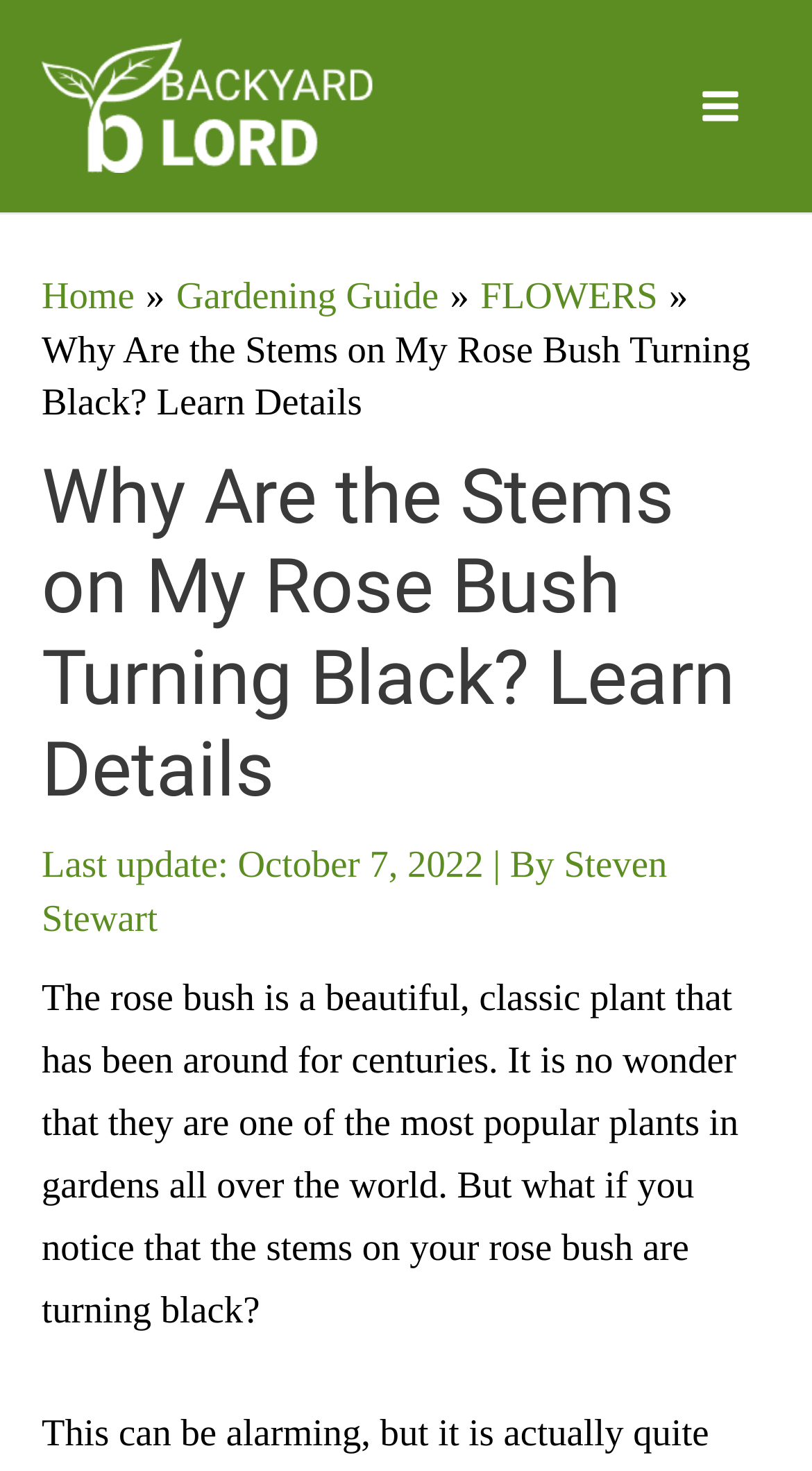Return the bounding box coordinates of the UI element that corresponds to this description: "alt="backyardlord"". The coordinates must be given as four float numbers in the range of 0 and 1, [left, top, right, bottom].

[0.051, 0.055, 0.462, 0.084]